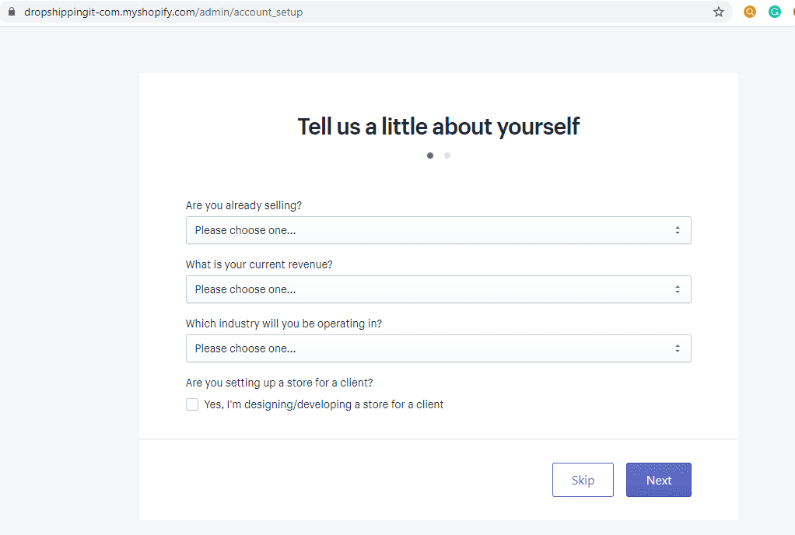What is the last question in the form?
Provide a detailed and extensive answer to the question.

The last question in the form is a checkbox option, which asks users if they are setting up a store on behalf of a client, with the text 'Yes, I'm designing/developing a store for a client'.